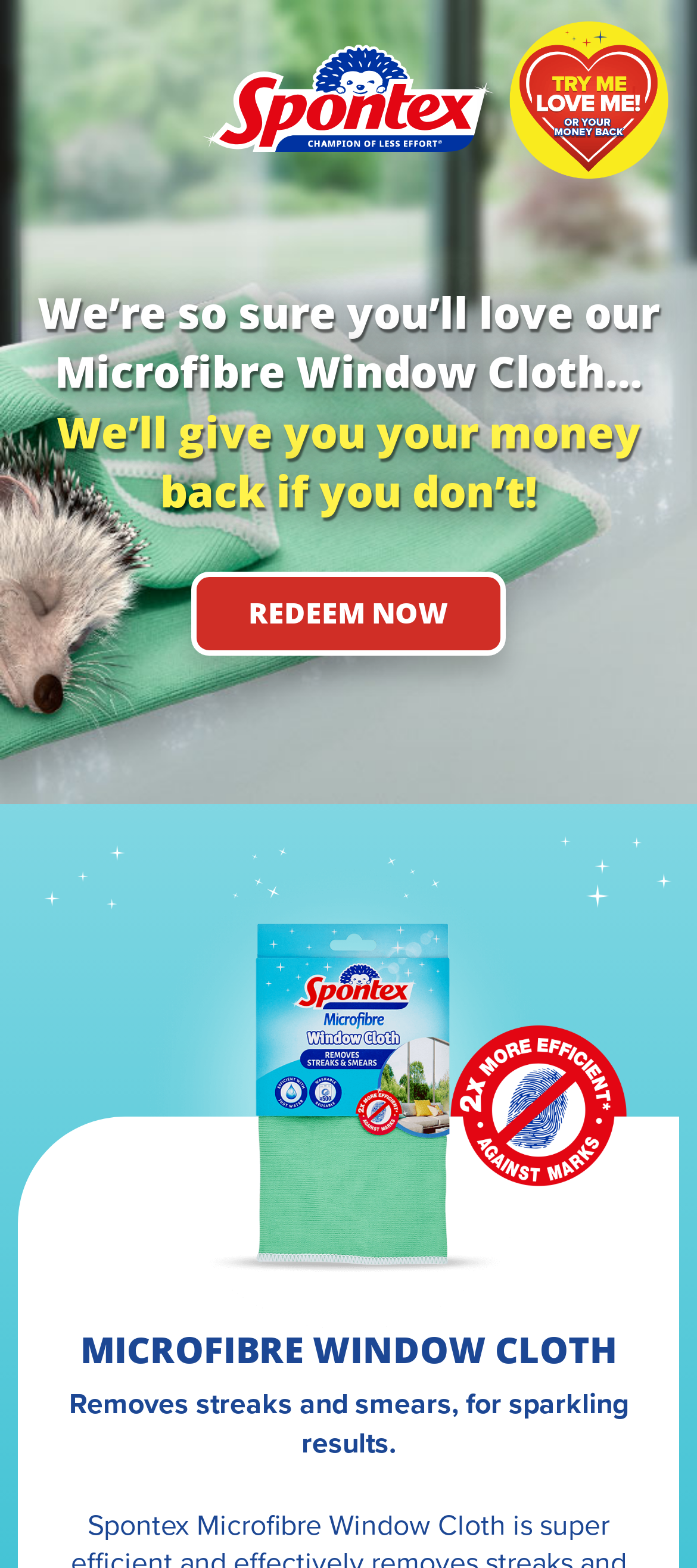What is the call-to-action for the product?
Please answer the question as detailed as possible based on the image.

The call-to-action for the product can be found in the link element 'REDEEM NOW' which is a sibling element of the StaticText element 'We’ll give you your money back if you don’t!'.